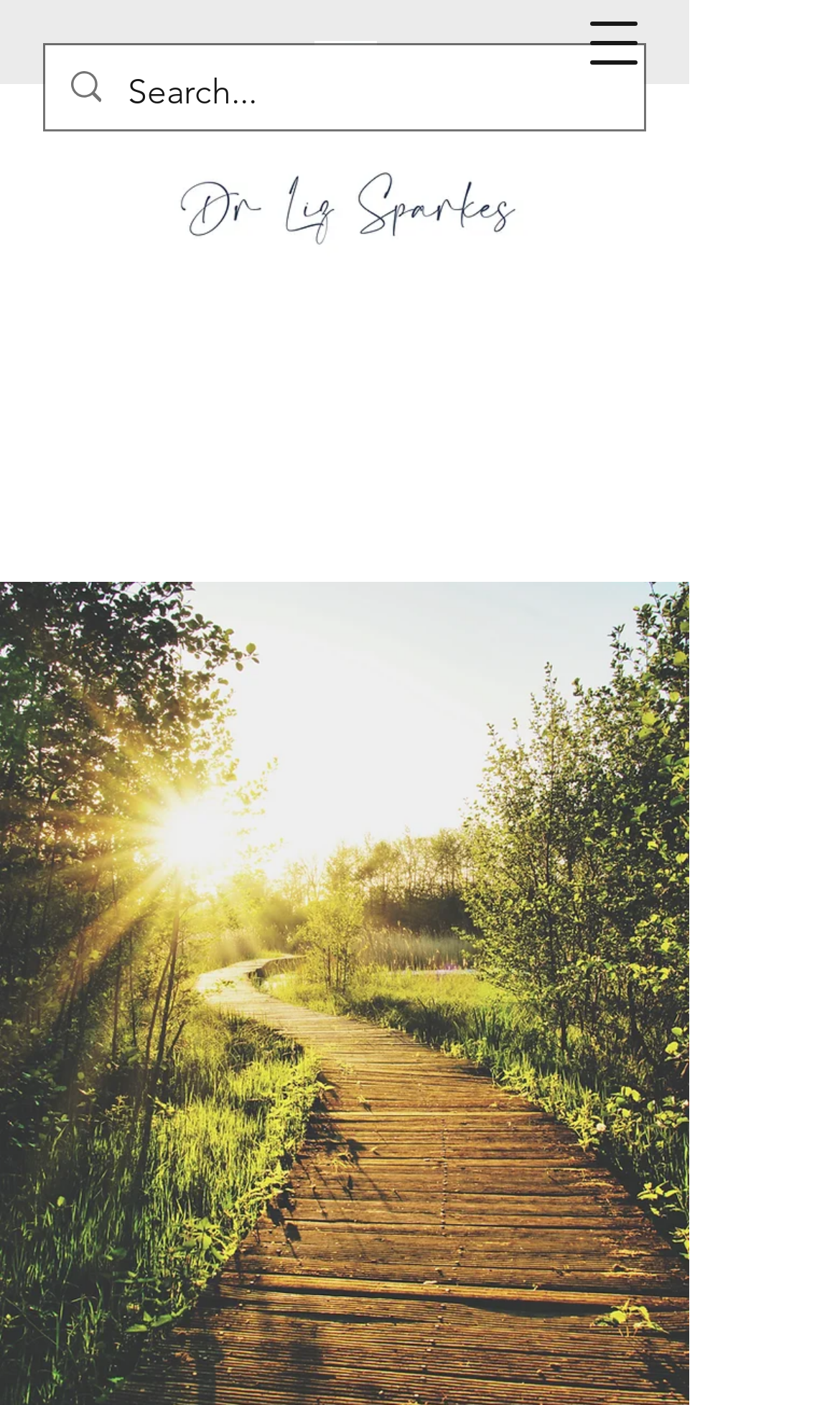Analyze the image and deliver a detailed answer to the question: How many images are on the top section of the webpage?

By analyzing the bounding box coordinates, I found that there are two images on the top section of the webpage. The first image is 'feather.jpeg' with coordinates [0.354, 0.029, 0.469, 0.09], and the second image is 'image5.jpeg' with coordinates [0.192, 0.106, 0.628, 0.189].